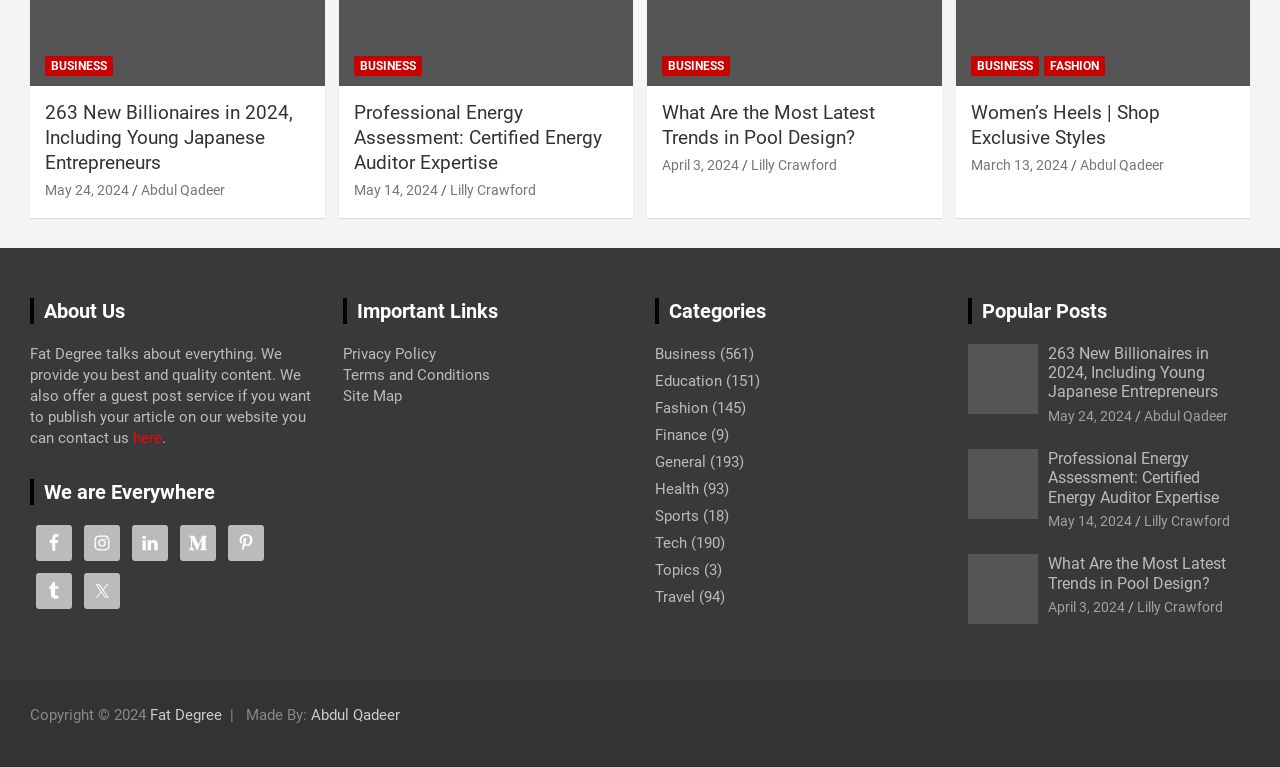Please examine the image and answer the question with a detailed explanation:
What is the date of the article '263 New Billionaires in 2024, Including Young Japanese Entrepreneurs'?

The date of the article '263 New Billionaires in 2024, Including Young Japanese Entrepreneurs' can be found below the article title, which is May 24, 2024.